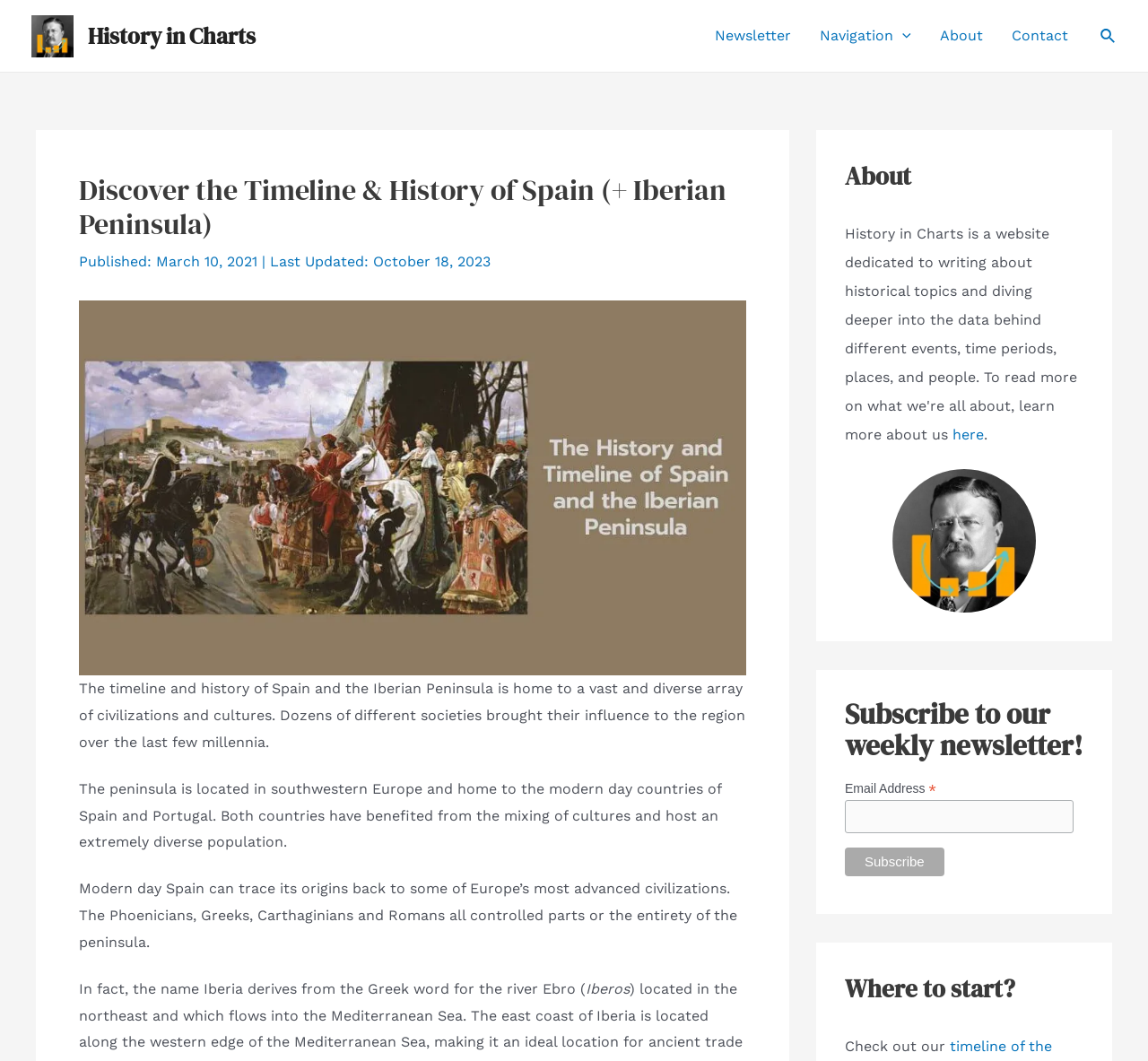Refer to the image and provide an in-depth answer to the question: 
What is the name of the river that the name Iberia derives from?

The name Iberia derives from the Greek word for the river Ebro, as mentioned in the text 'In fact, the name Iberia derives from the Greek word for the river Ebro ('Iberos'.'